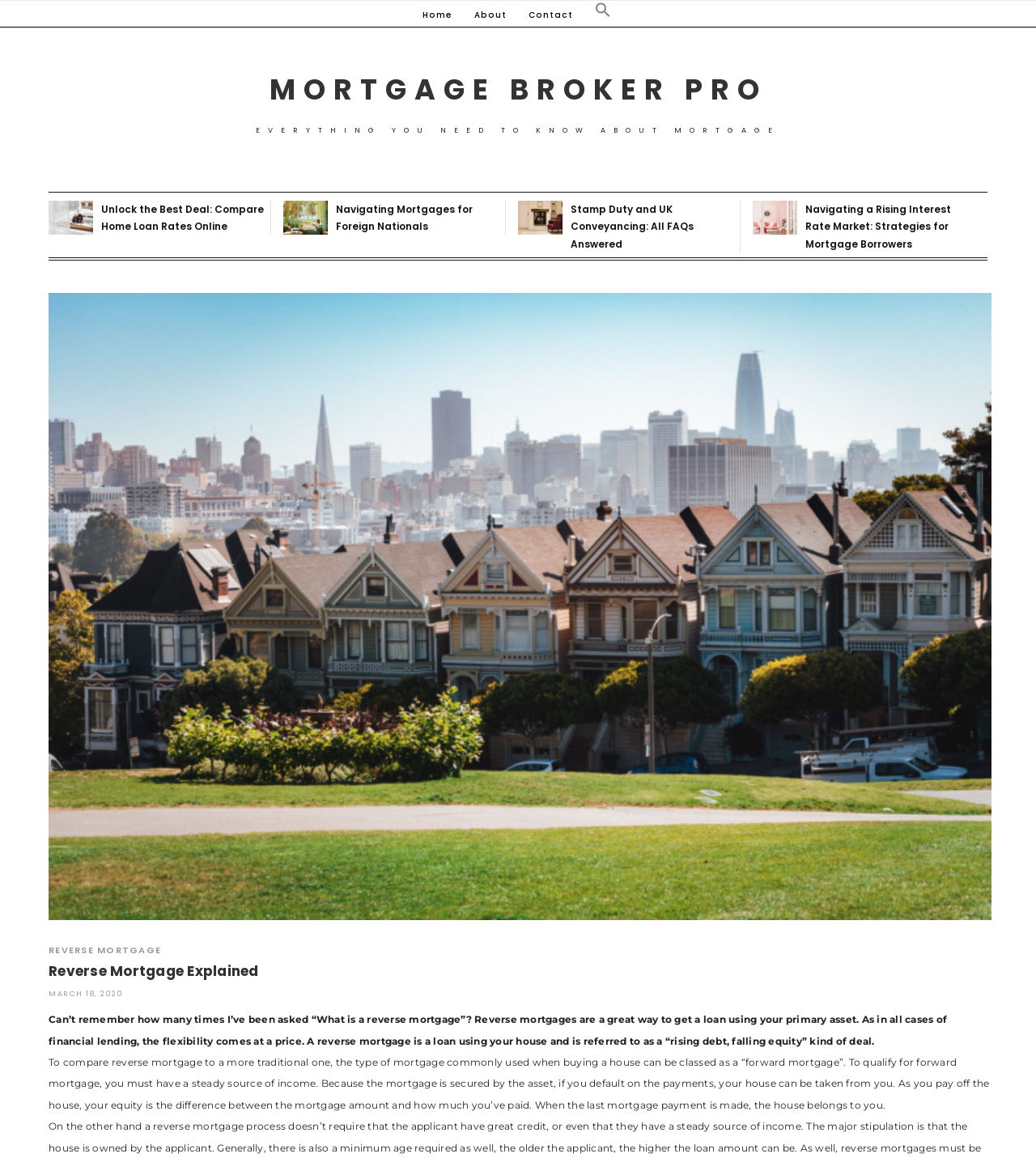For the element described, predict the bounding box coordinates as (top-left x, top-left y, bottom-right x, bottom-right y). All values should be between 0 and 1. Element description: alt="Reverse Mortgage Explained"

[0.047, 0.785, 0.957, 0.797]